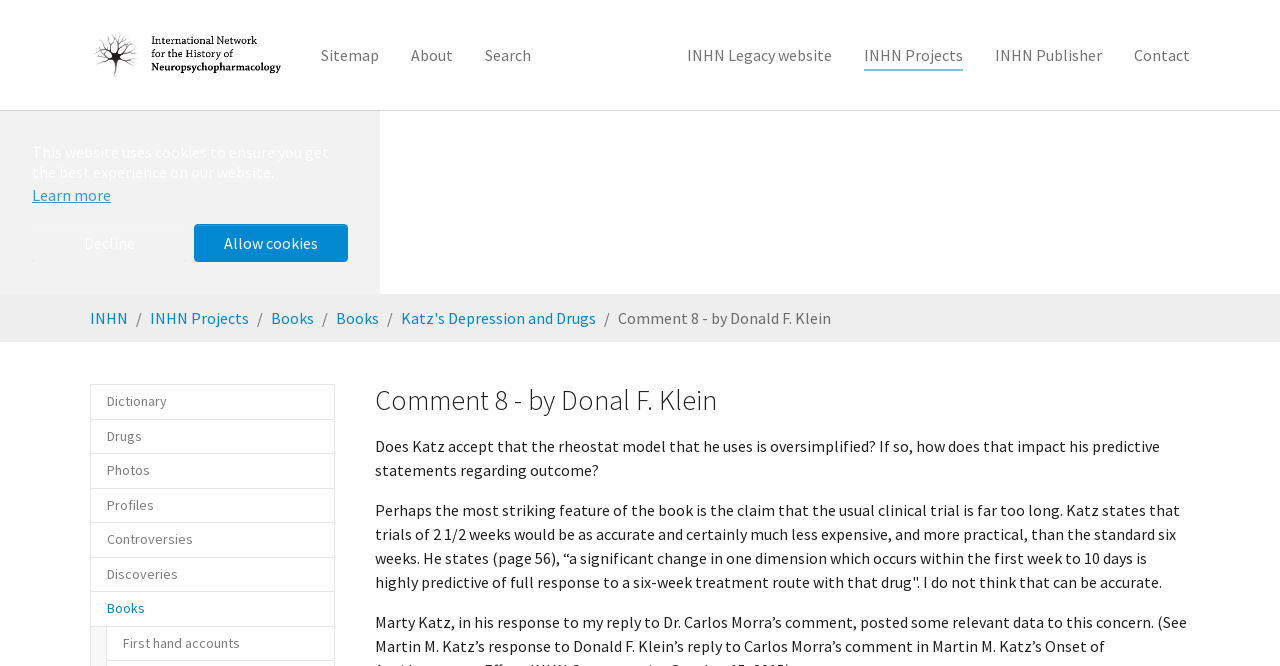Using the provided description INHN Projects, find the bounding box coordinates for the UI element. Provide the coordinates in (top-left x, top-left y, bottom-right x, bottom-right y) format, ensuring all values are between 0 and 1.

[0.117, 0.462, 0.195, 0.492]